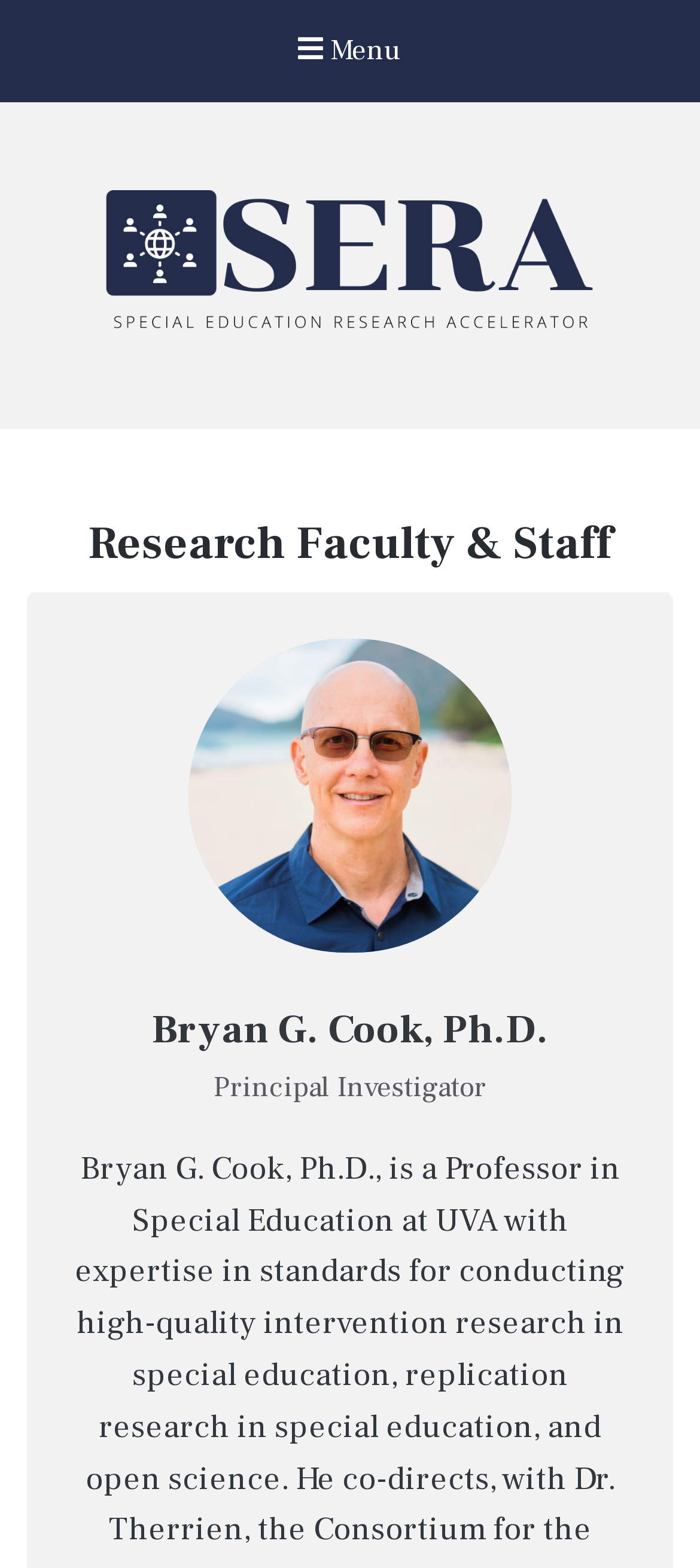What is the type of the image on the webpage?
Answer the question with a single word or phrase derived from the image.

Logo